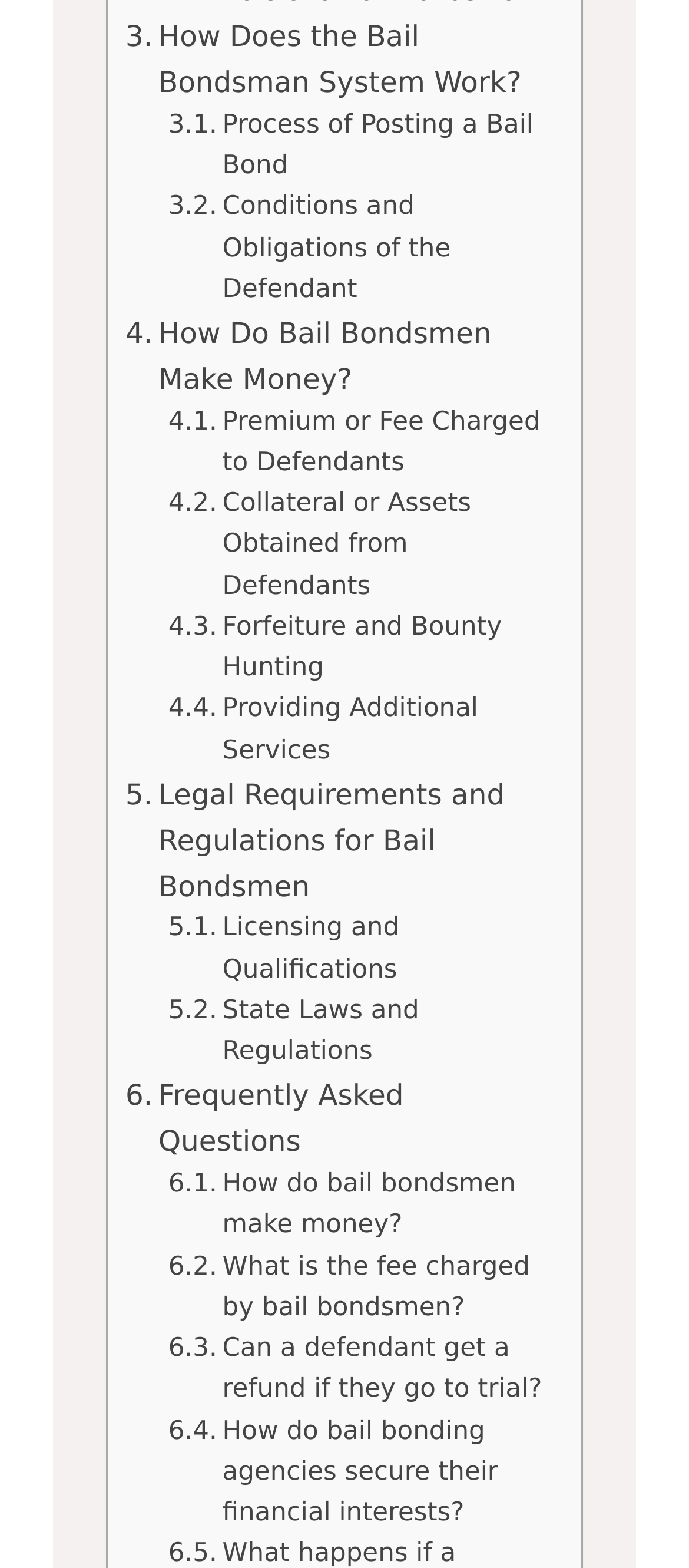Please identify the bounding box coordinates of the area that needs to be clicked to fulfill the following instruction: "Get answers to frequently asked questions."

[0.182, 0.685, 0.792, 0.743]